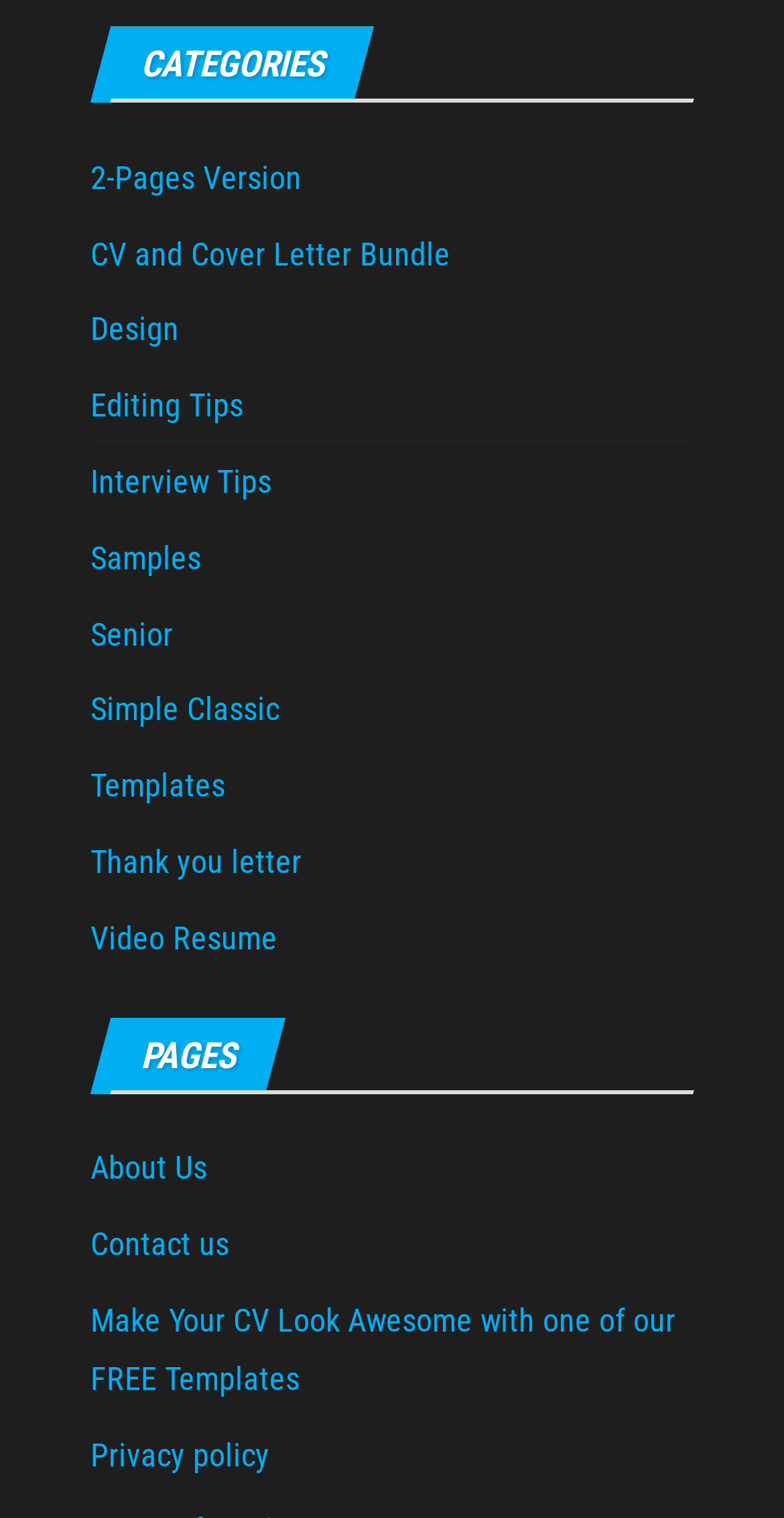Please give a succinct answer to the question in one word or phrase:
What type of content is available on this webpage?

CV and job-related resources